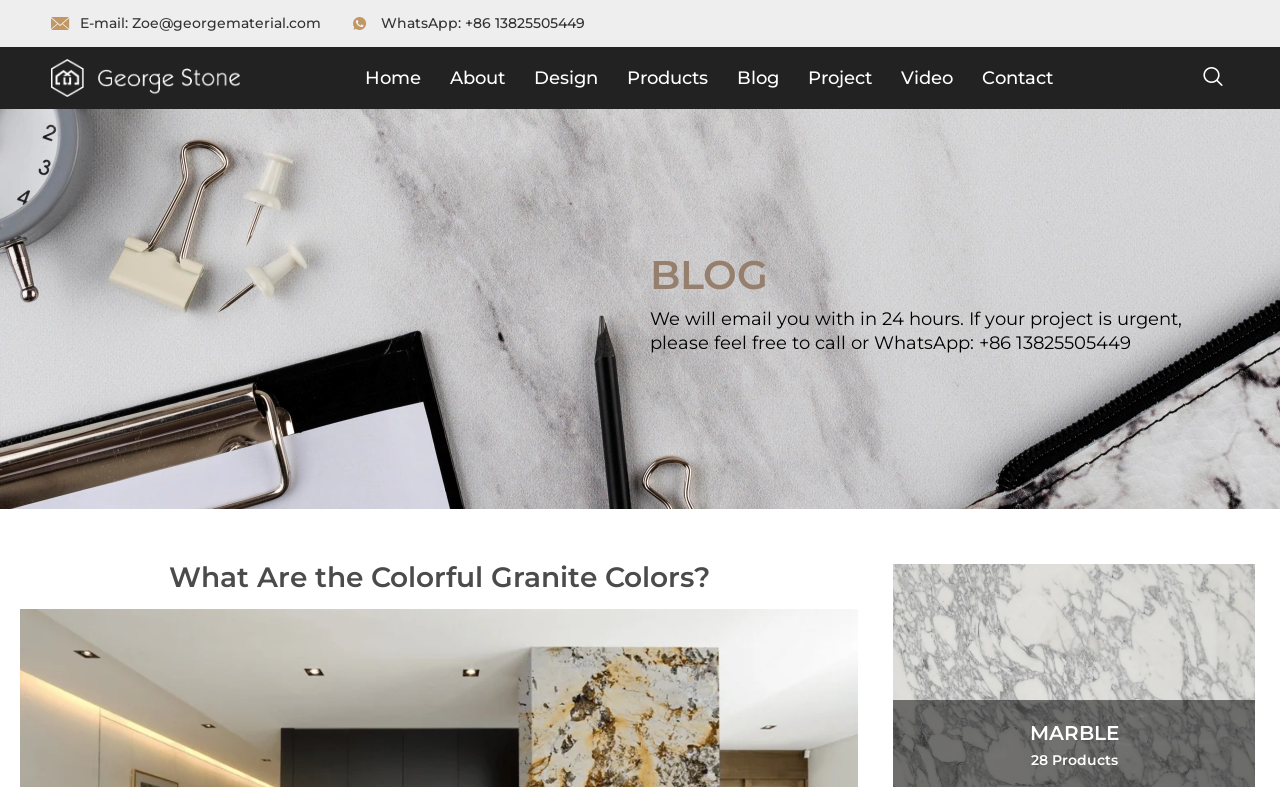Determine the bounding box coordinates of the clickable region to follow the instruction: "Contact us via email".

[0.04, 0.016, 0.251, 0.043]